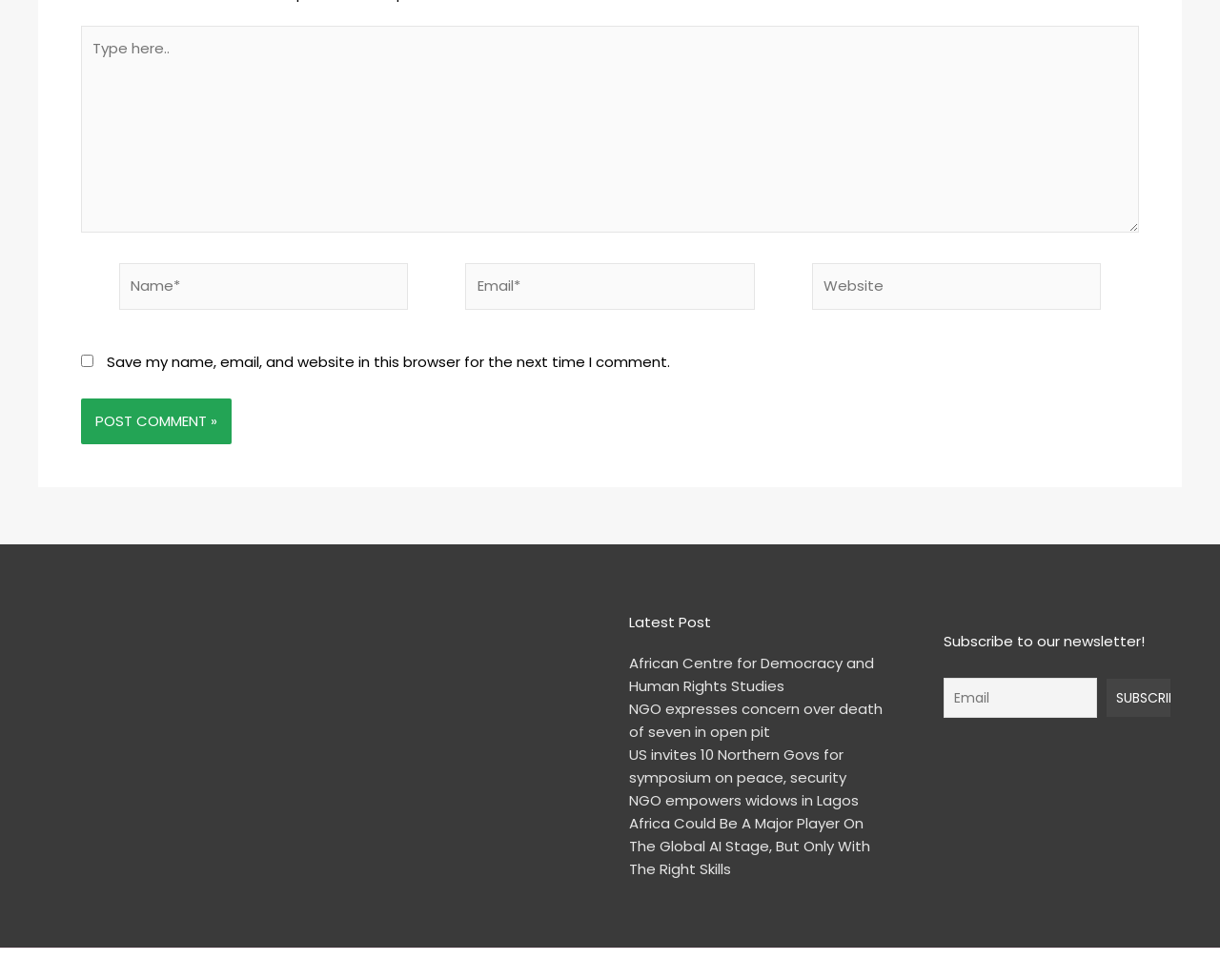Ascertain the bounding box coordinates for the UI element detailed here: "name="ne" placeholder="Email"". The coordinates should be provided as [left, top, right, bottom] with each value being a float between 0 and 1.

[0.773, 0.692, 0.899, 0.733]